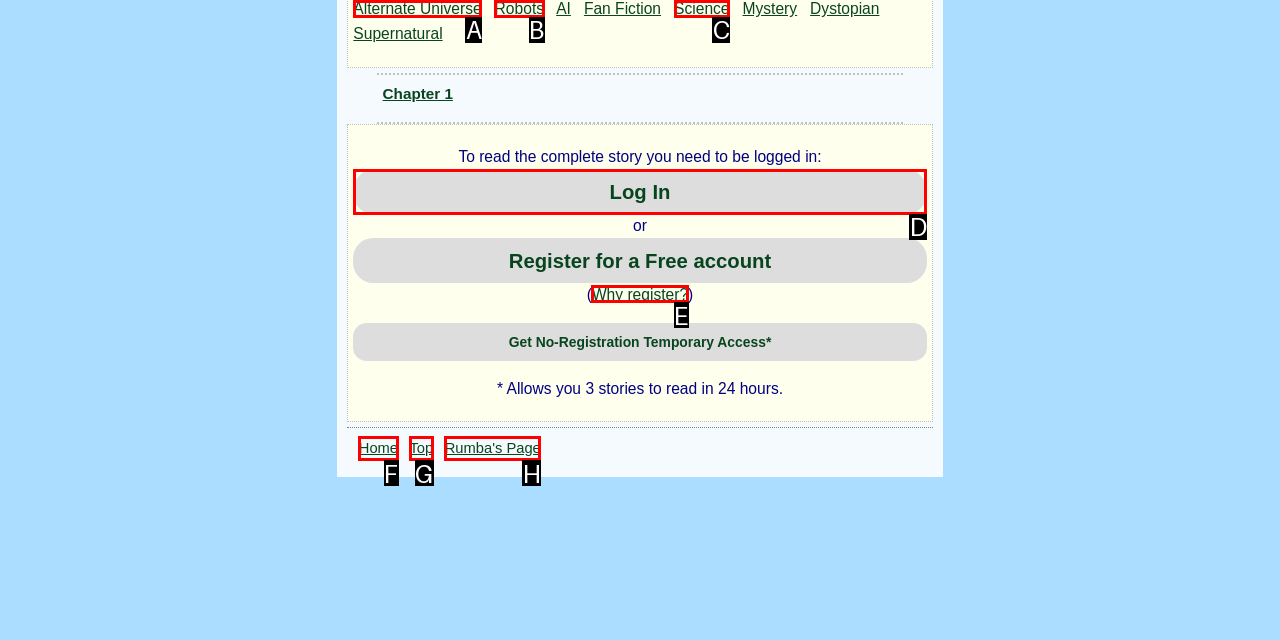Choose the UI element that best aligns with the description: Log In
Respond with the letter of the chosen option directly.

D